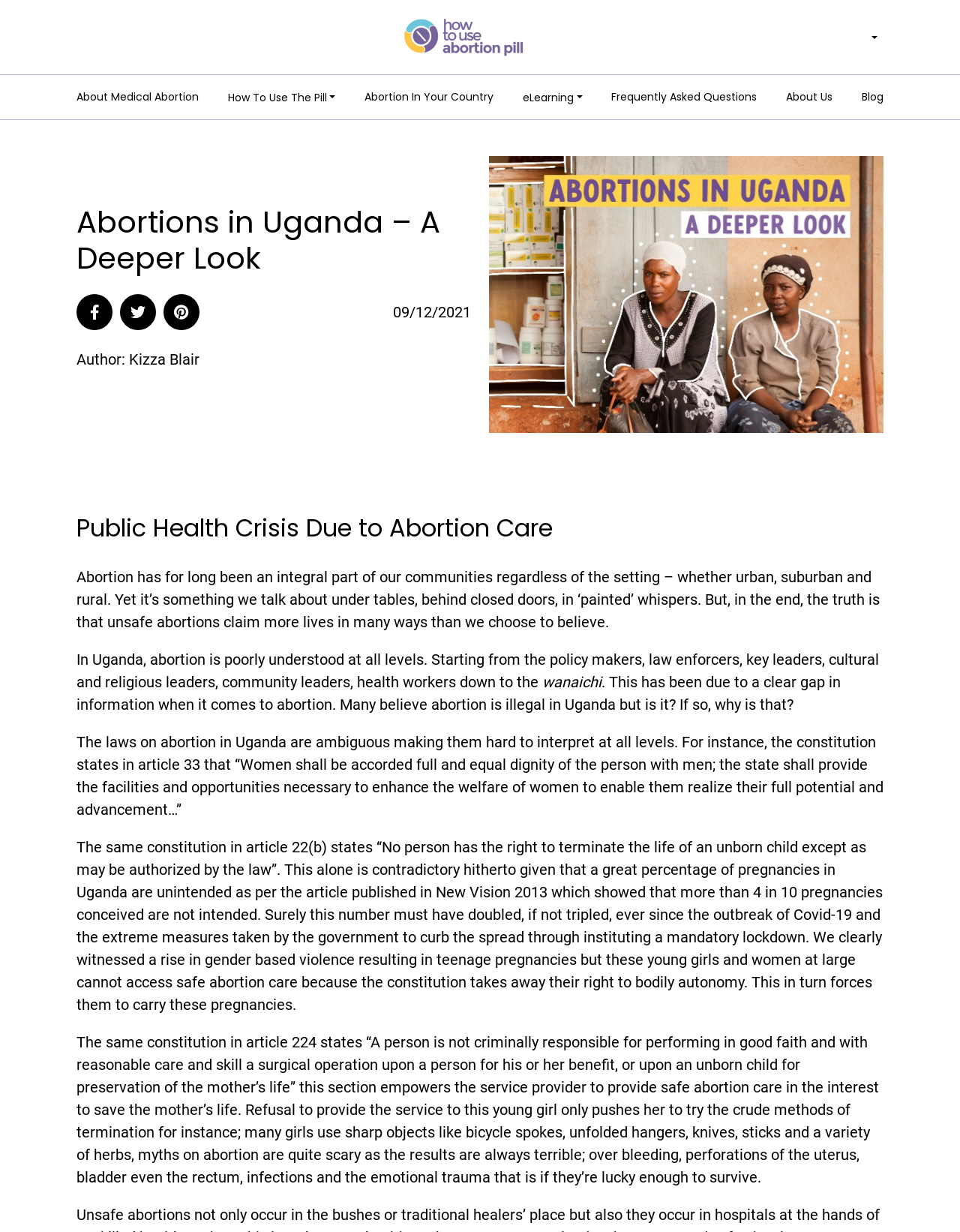Determine the bounding box coordinates of the section I need to click to execute the following instruction: "Click the 'About Medical Abortion' link". Provide the coordinates as four float numbers between 0 and 1, i.e., [left, top, right, bottom].

[0.08, 0.074, 0.207, 0.085]